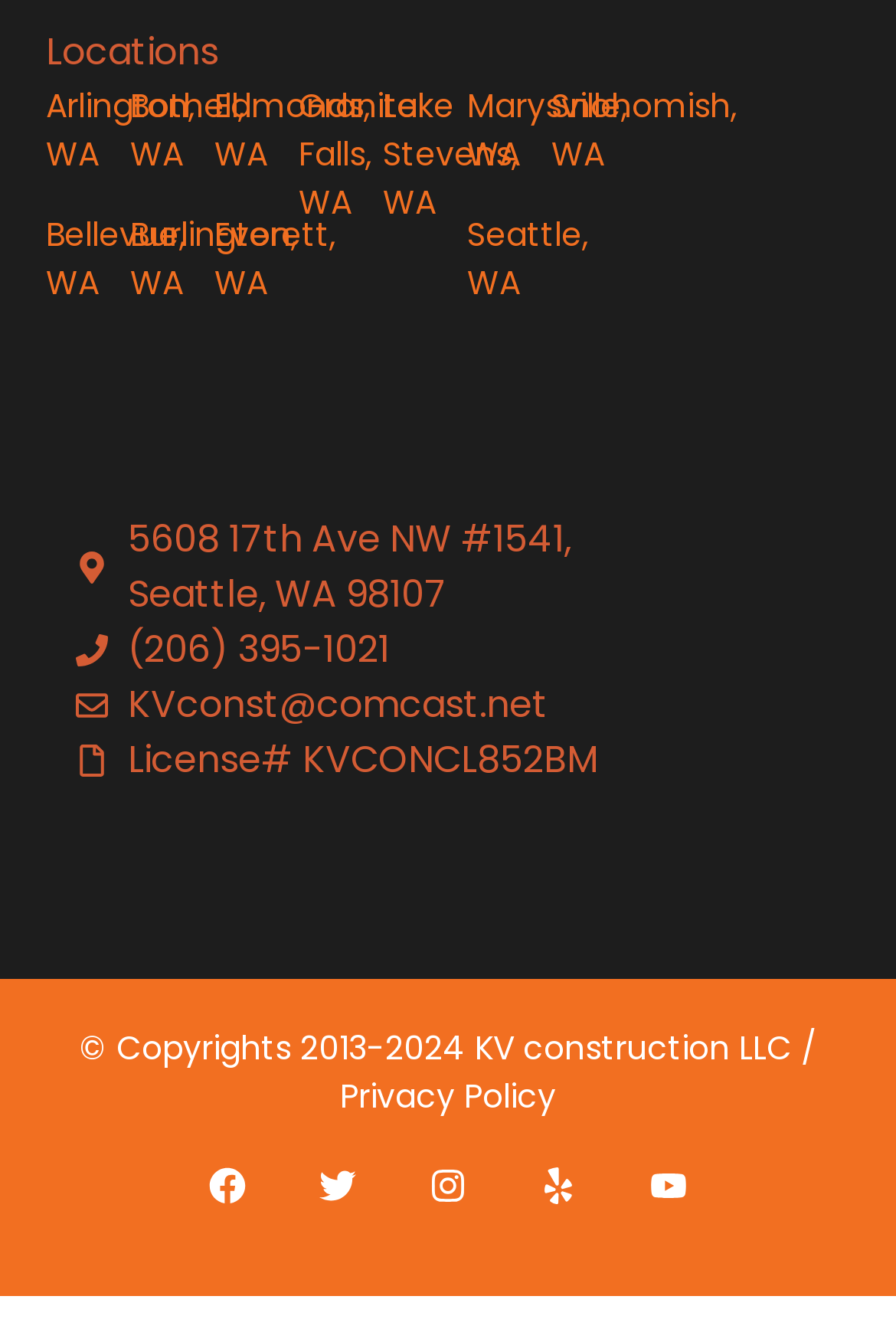Identify the coordinates of the bounding box for the element that must be clicked to accomplish the instruction: "Visit Facebook".

[0.233, 0.87, 0.274, 0.897]